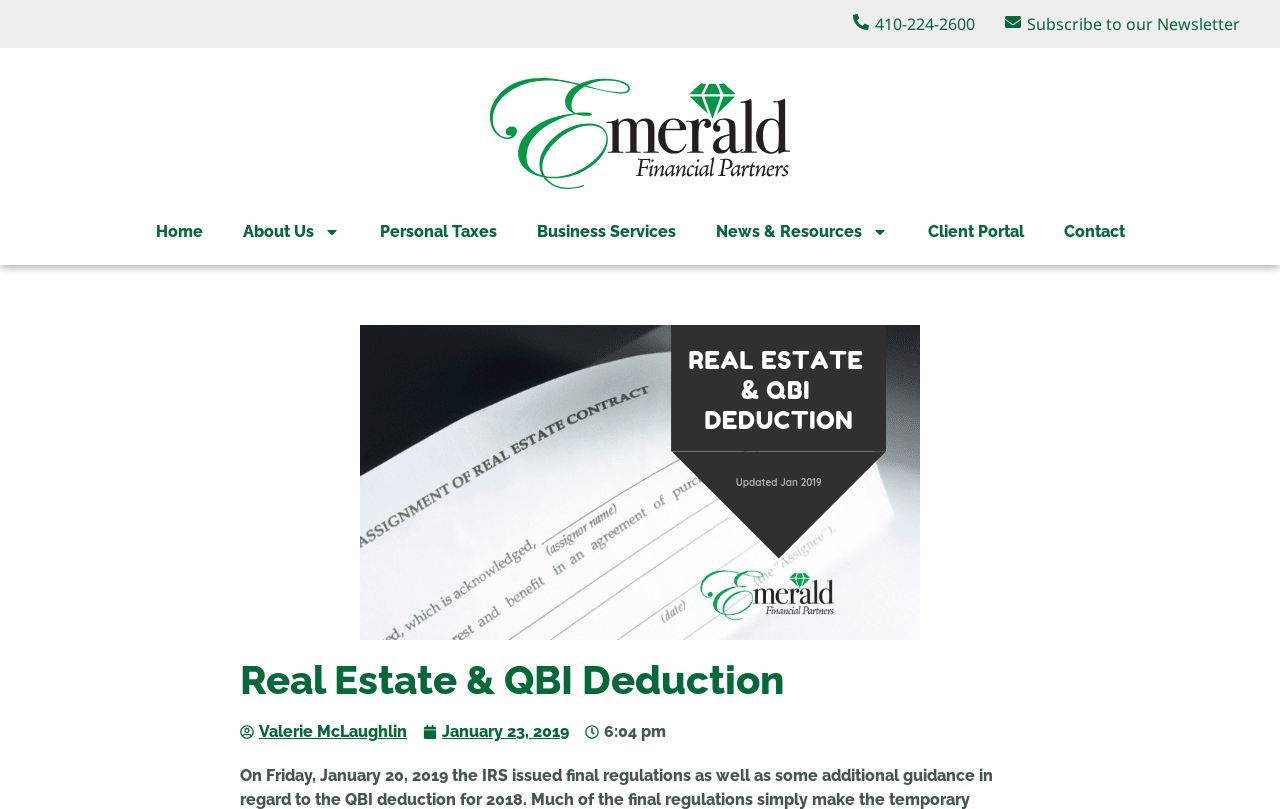Locate the bounding box coordinates of the clickable area needed to fulfill the instruction: "Visit the home page".

[0.106, 0.259, 0.174, 0.315]